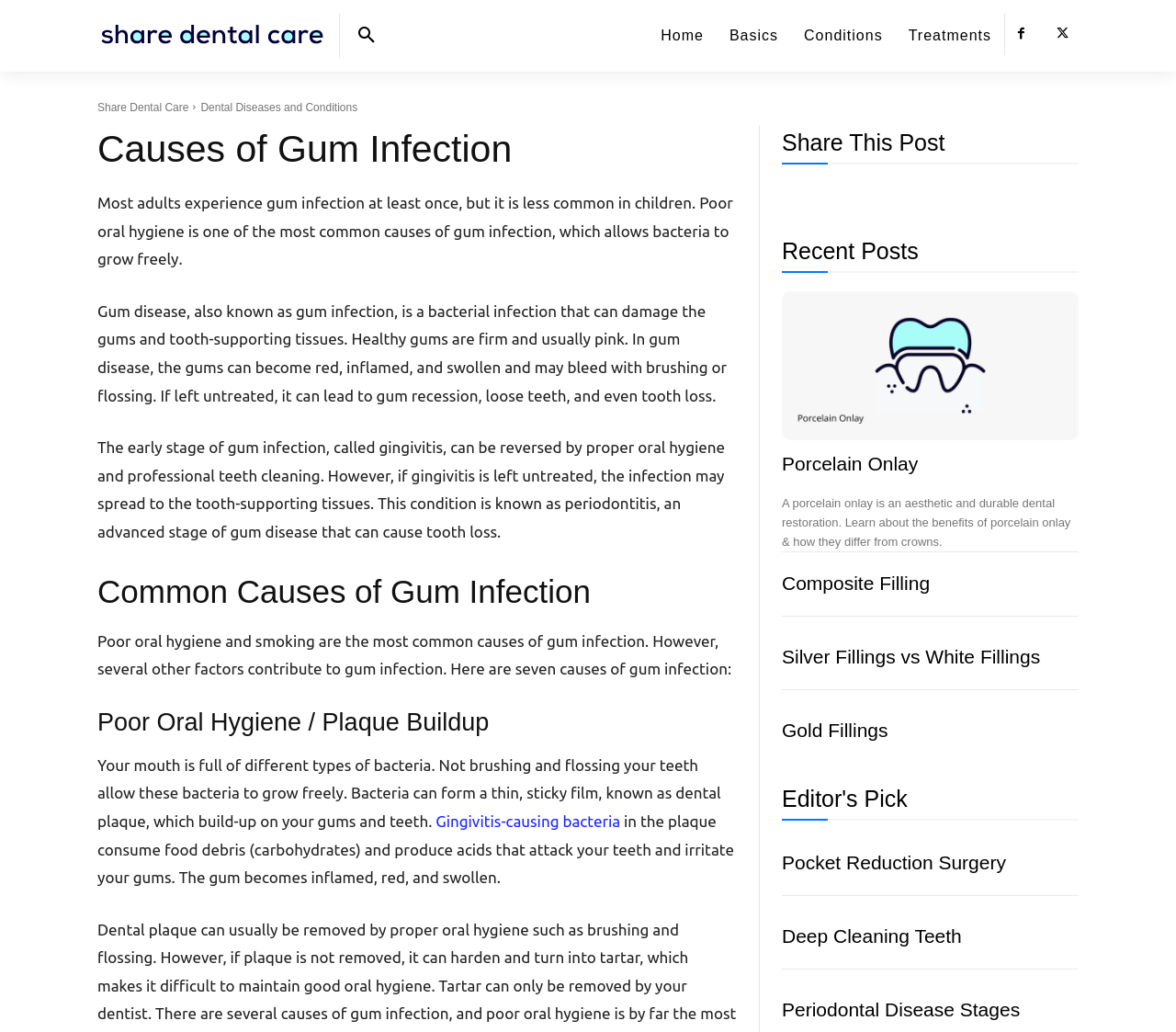Summarize the webpage with a detailed and informative caption.

This webpage is about the causes of gum infection, a bacterial infection that can damage gums and tooth-supporting tissues. At the top, there is a logo with a link to "Dental Information and Oral Health Advice You Can Trust" and a search button. The main content is divided into sections, starting with a heading "Causes of Gum Infection" followed by a brief introduction to gum disease and its effects.

Below the introduction, there are three paragraphs of text explaining the causes of gum infection, including poor oral hygiene, smoking, and other factors. The text is accompanied by a heading "Common Causes of Gum Infection" and a subheading "Poor Oral Hygiene / Plaque Buildup" that explains how bacteria in the mouth can form plaque, leading to gum inflammation.

On the right side of the page, there are several links to related topics, including "Home", "Basics", "Conditions", and "Treatments". There are also social media links and a "Share This Post" button. Further down, there is a section titled "Recent Posts" with links to various dental-related articles, such as "Porcelain Onlay", "Composite Filling", and "Periodontal Disease Stages".